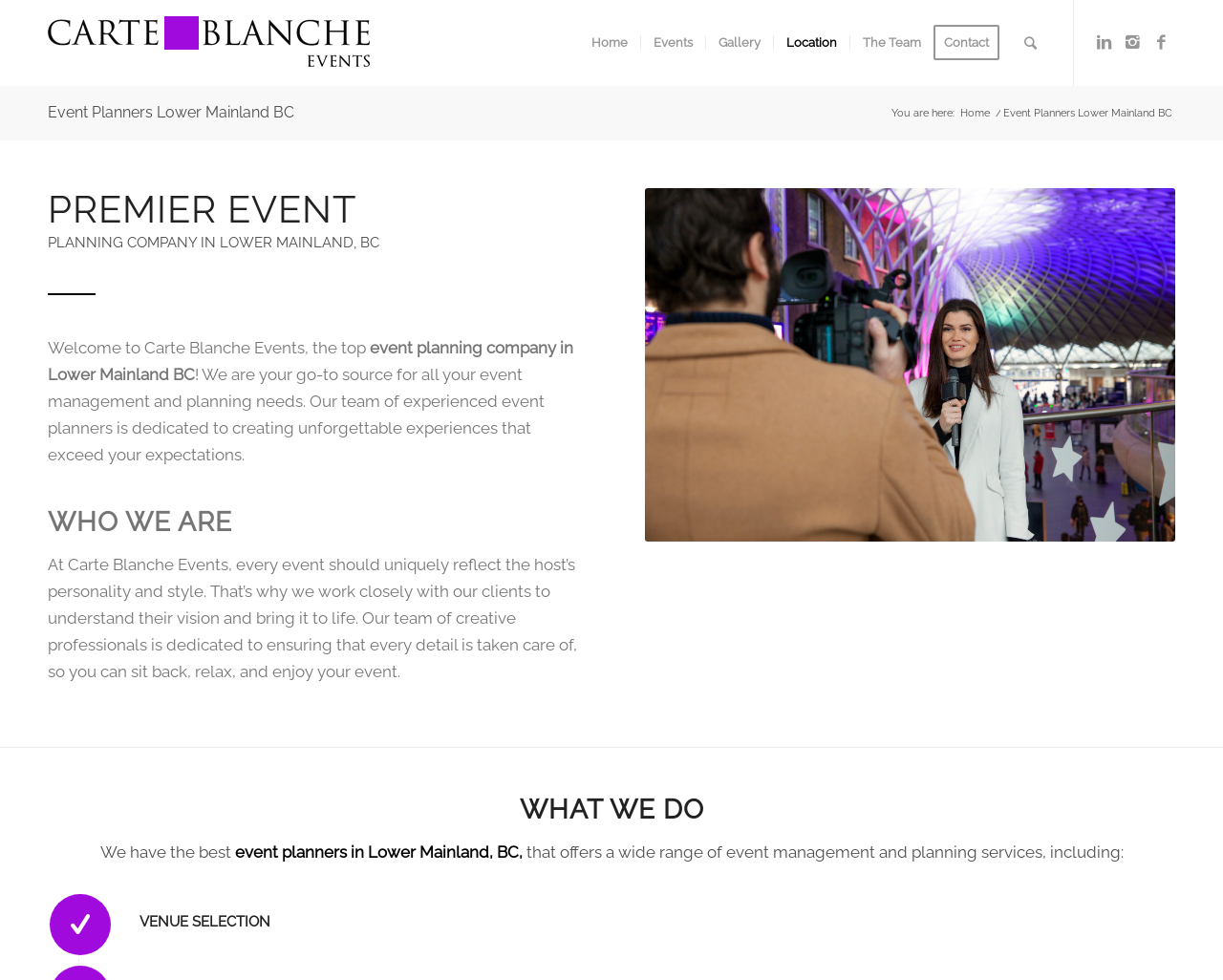Please locate the bounding box coordinates of the element's region that needs to be clicked to follow the instruction: "Navigate to the 'Home' page". The bounding box coordinates should be provided as four float numbers between 0 and 1, i.e., [left, top, right, bottom].

[0.473, 0.0, 0.523, 0.088]